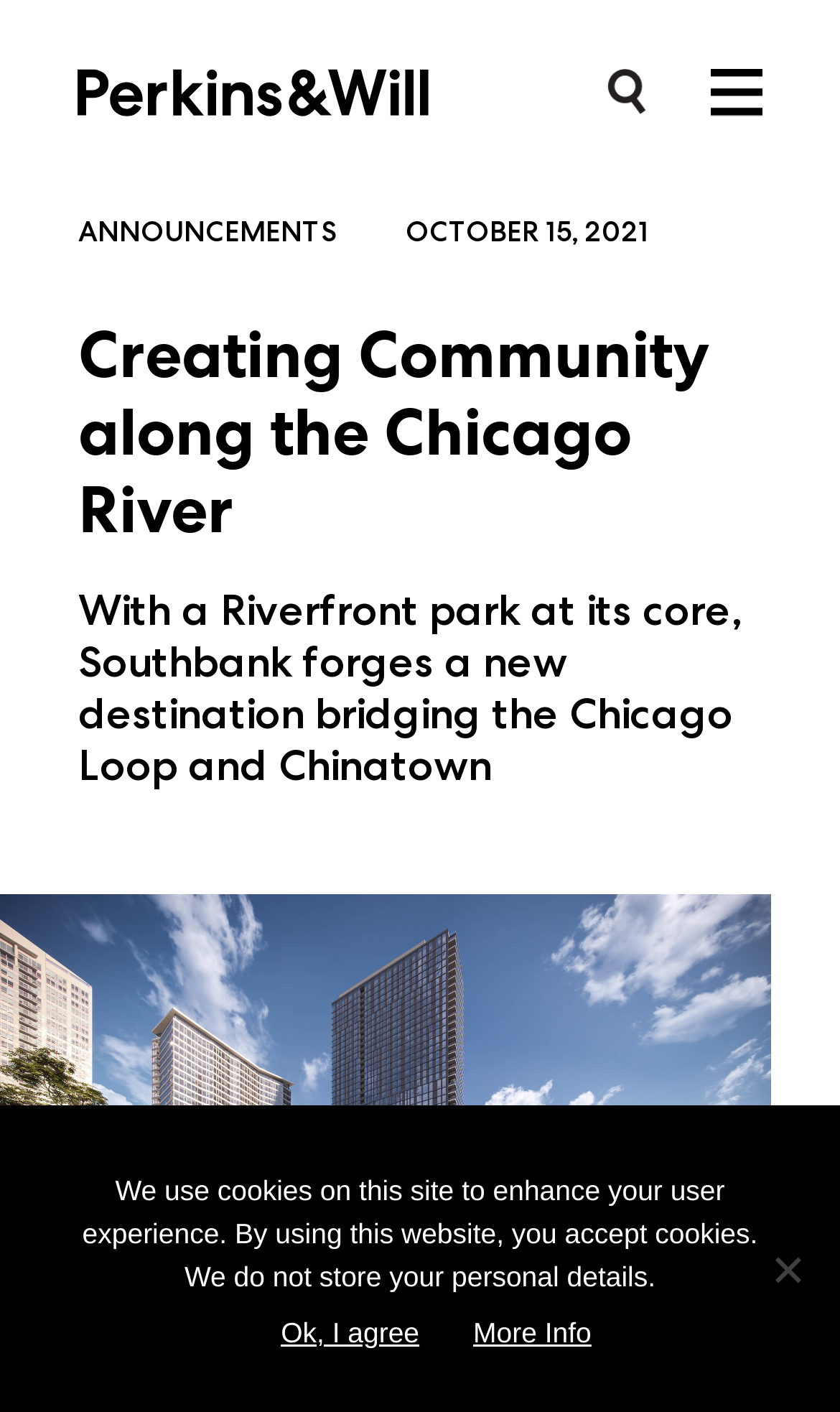Examine the screenshot and answer the question in as much detail as possible: What is the purpose of the Southbank project?

According to the text on the webpage, 'With a Riverfront park at its core, Southbank forges a new destination bridging the Chicago Loop and Chinatown'. This suggests that the purpose of the Southbank project is to create a new destination that connects two areas of Chicago.